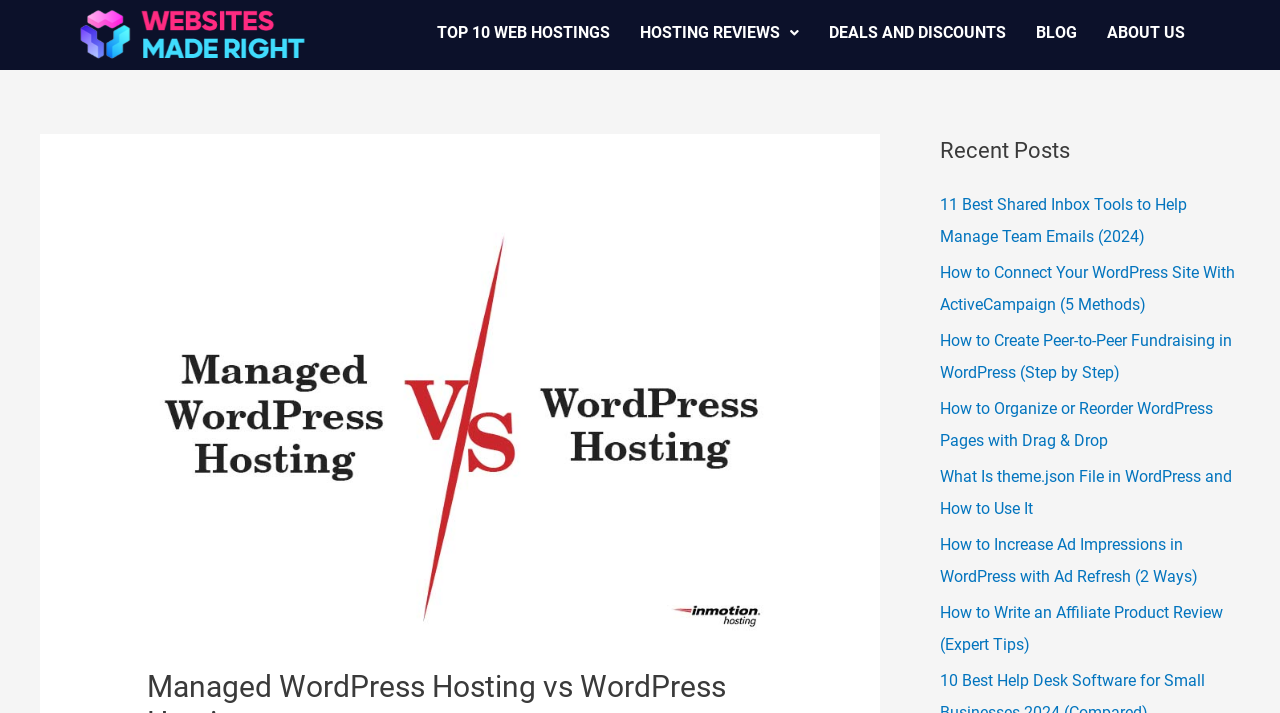Specify the bounding box coordinates for the region that must be clicked to perform the given instruction: "check deals and discounts".

[0.636, 0.014, 0.798, 0.079]